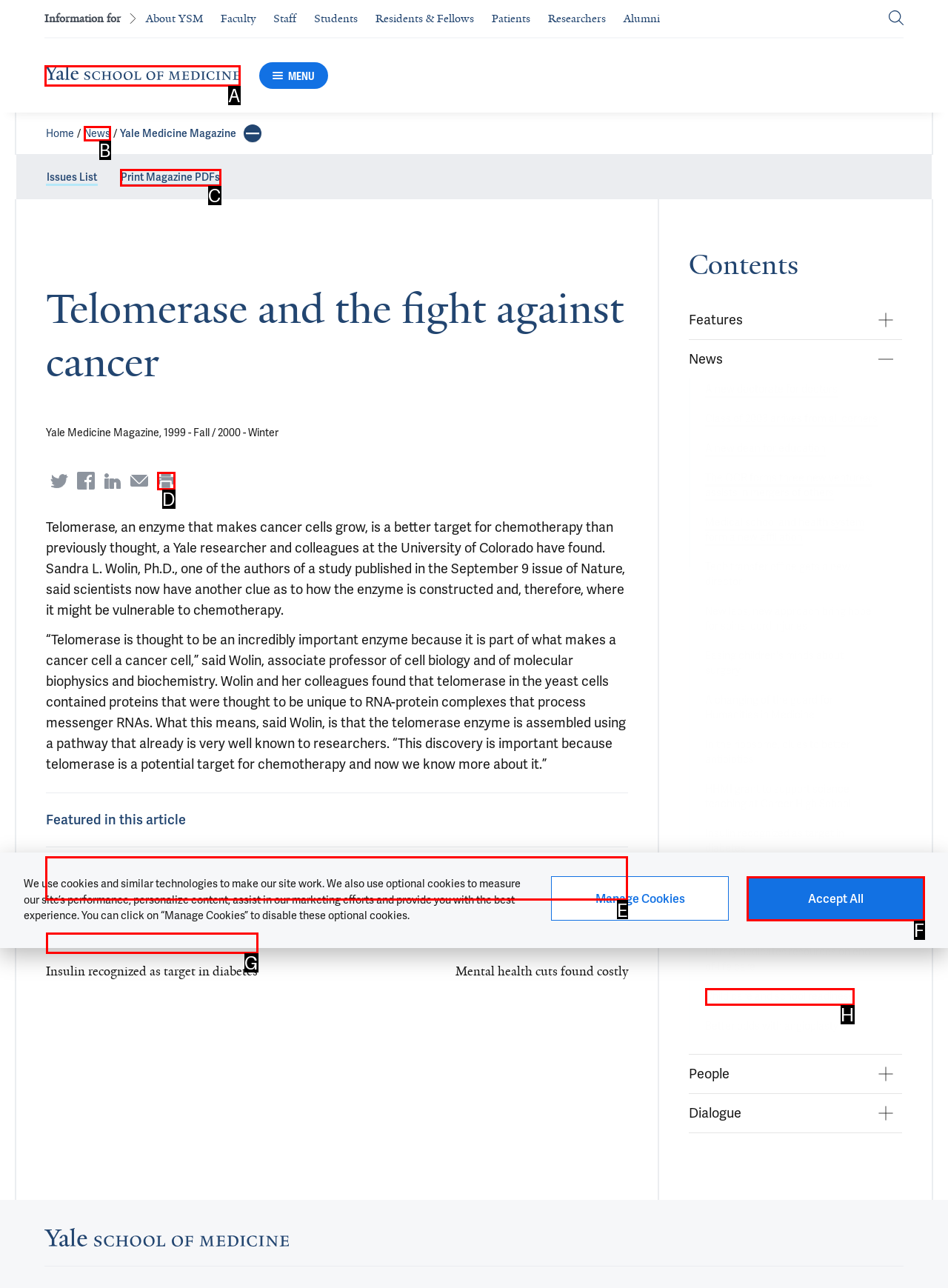For the task: Visit the Home page, identify the HTML element to click.
Provide the letter corresponding to the right choice from the given options.

None